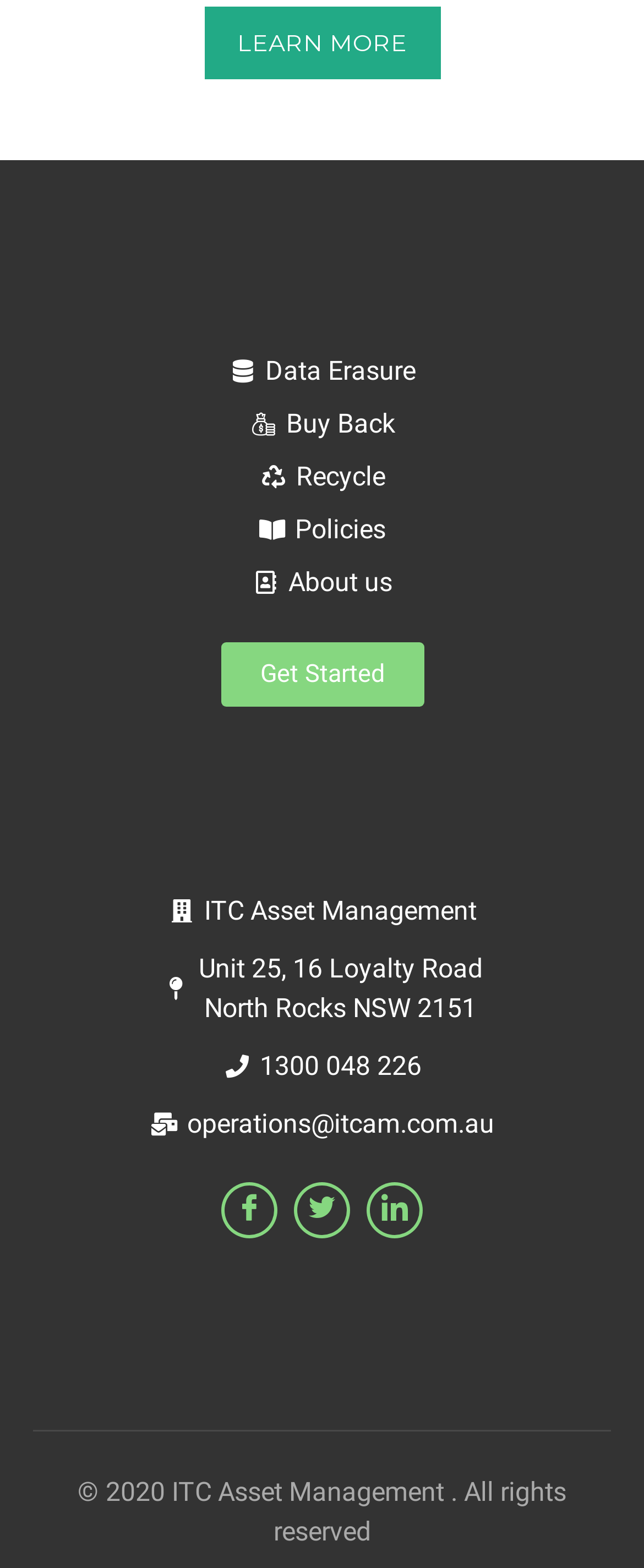Determine the bounding box coordinates for the area you should click to complete the following instruction: "Send an email to operations".

[0.051, 0.704, 0.949, 0.729]